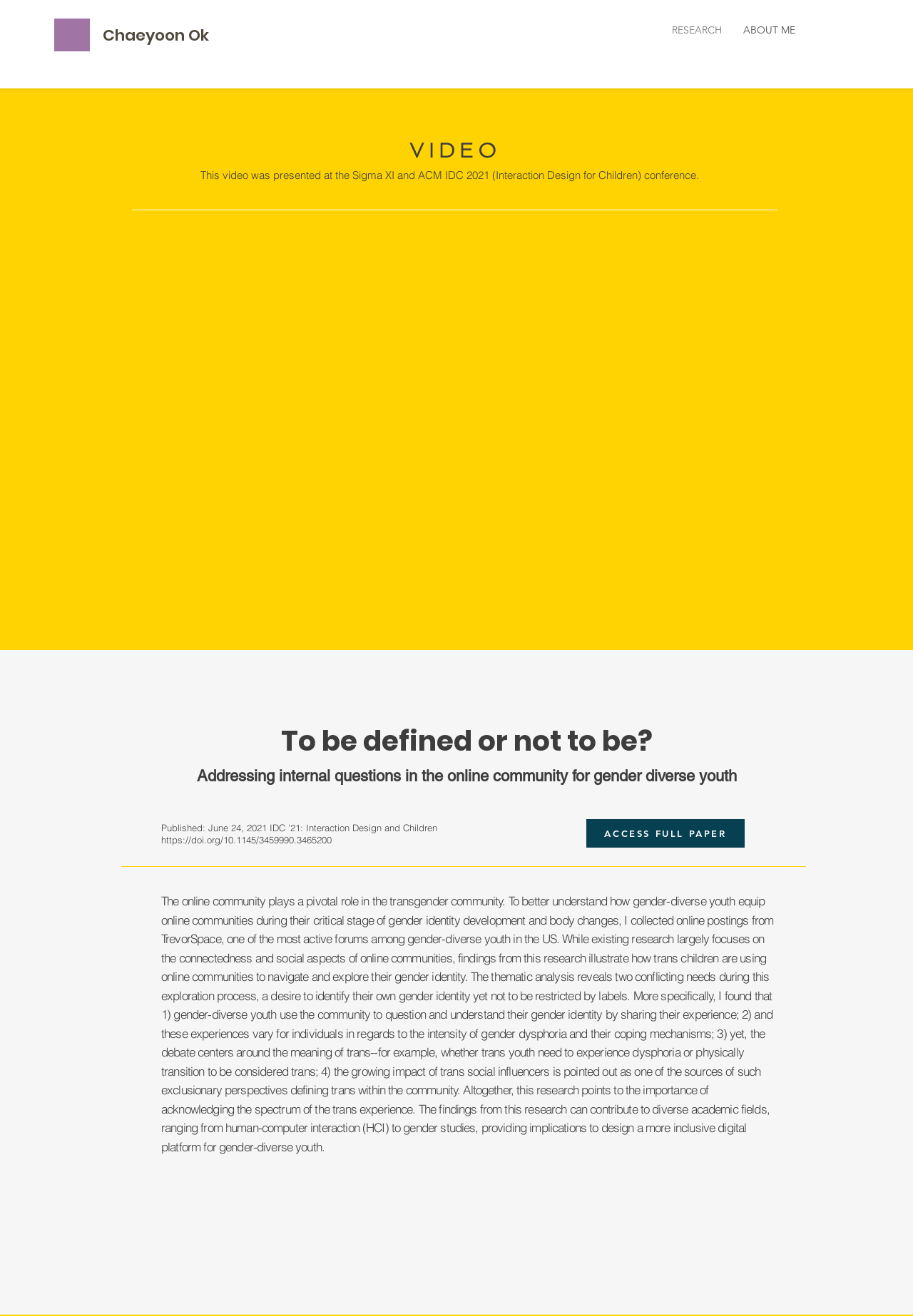What is the topic of the video?
Examine the image and provide an in-depth answer to the question.

Based on the webpage, I found a heading 'VIDEO' and a description 'This video was presented at the Sigma XI and ACM IDC 2021 (Interaction Design for Children) conference.' which indicates that the video is related to gender diverse youth.